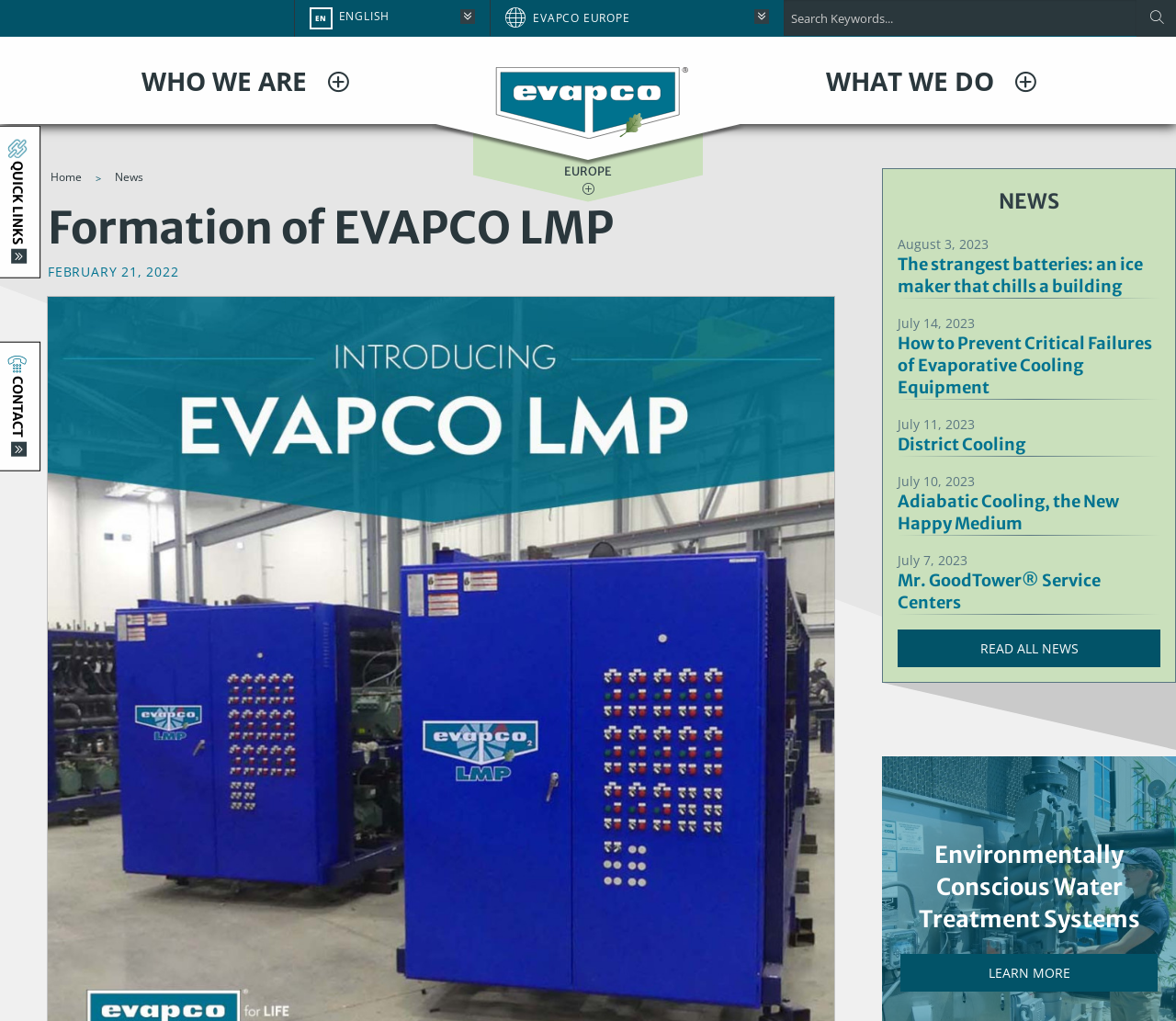Identify the bounding box coordinates for the element you need to click to achieve the following task: "Search for keywords". Provide the bounding box coordinates as four float numbers between 0 and 1, in the form [left, top, right, bottom].

[0.667, 0.0, 0.967, 0.035]